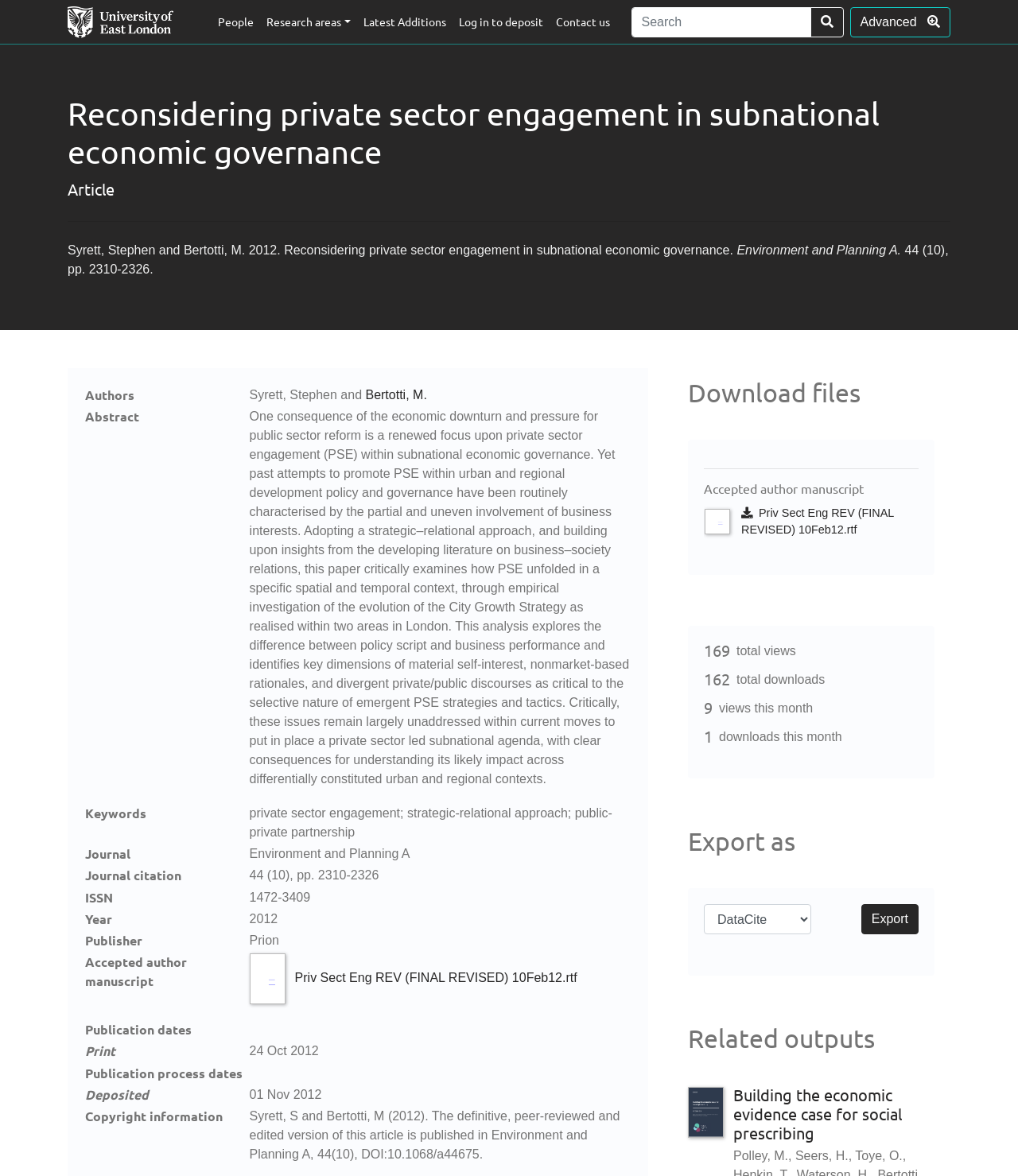How many total views does the article have?
Please answer the question with a detailed response using the information from the screenshot.

The total views of the article can be found in the heading element with the text '169' which is located at the bottom of the webpage, next to the text 'total views'.